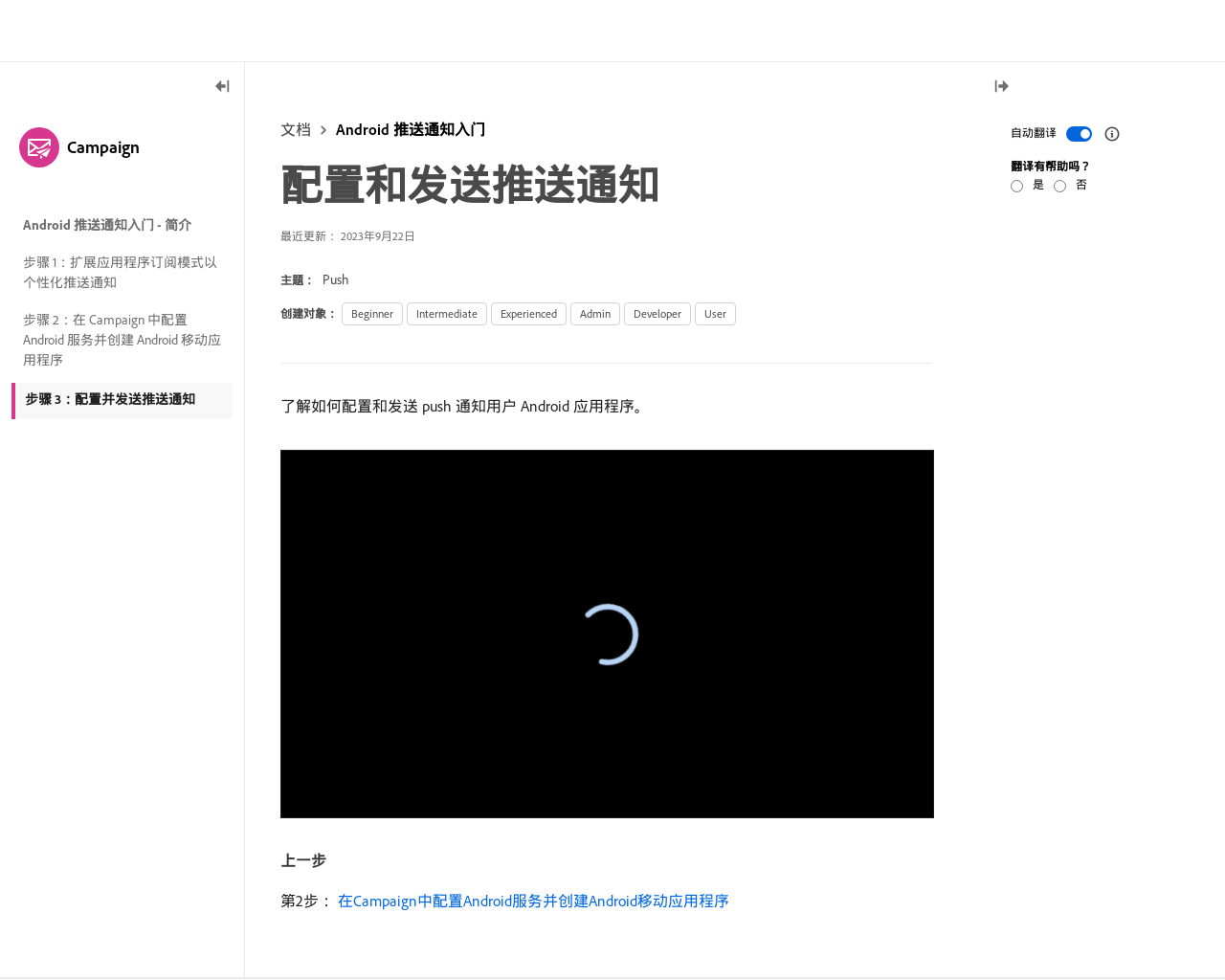Kindly determine the bounding box coordinates of the area that needs to be clicked to fulfill this instruction: "Go to step 2 to configure Android service".

[0.276, 0.909, 0.595, 0.929]